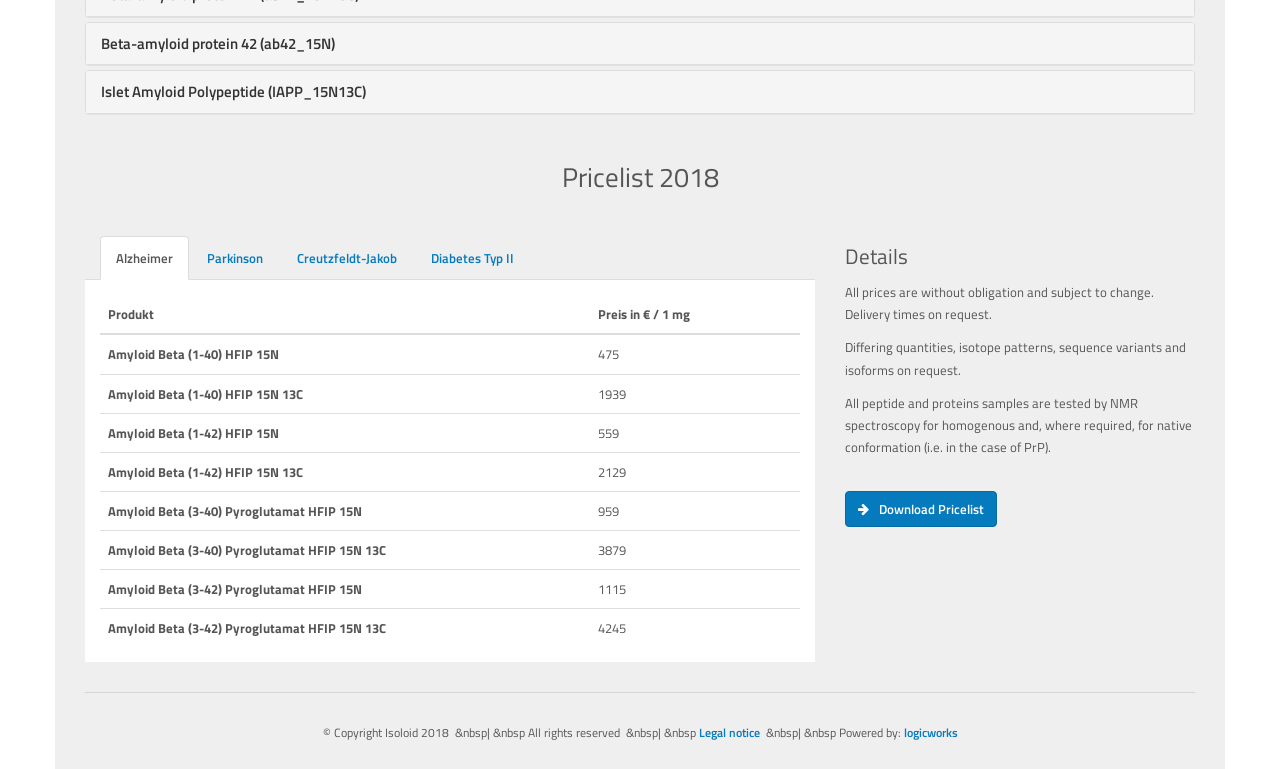Identify the bounding box coordinates of the element to click to follow this instruction: 'Select the 'Beta-amyloid protein 42 (ab42_15N)' tab'. Ensure the coordinates are four float values between 0 and 1, provided as [left, top, right, bottom].

[0.067, 0.03, 0.933, 0.084]